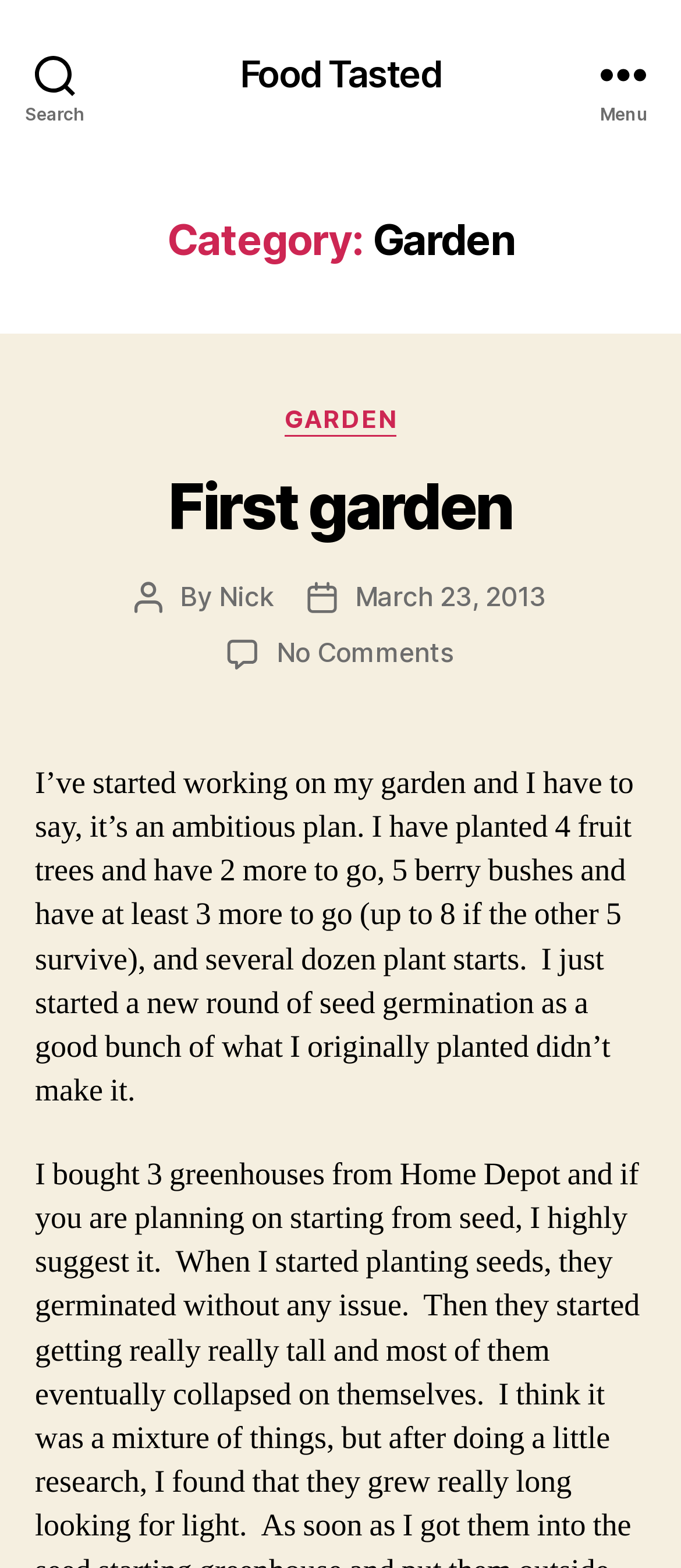What is the date of the current post?
Identify the answer in the screenshot and reply with a single word or phrase.

March 23, 2013